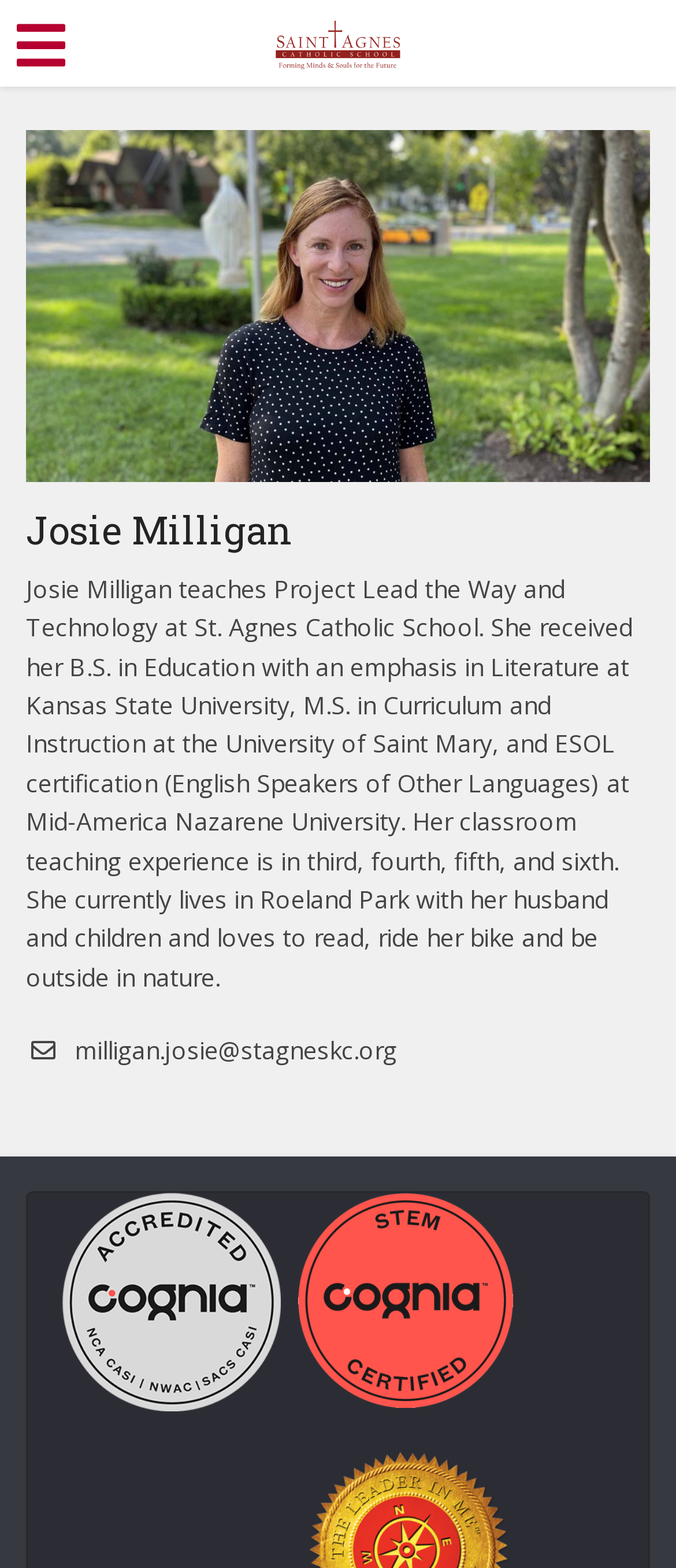Use a single word or phrase to answer the question:
What is Josie Milligan's email address?

milligan.josie@stagneskc.org